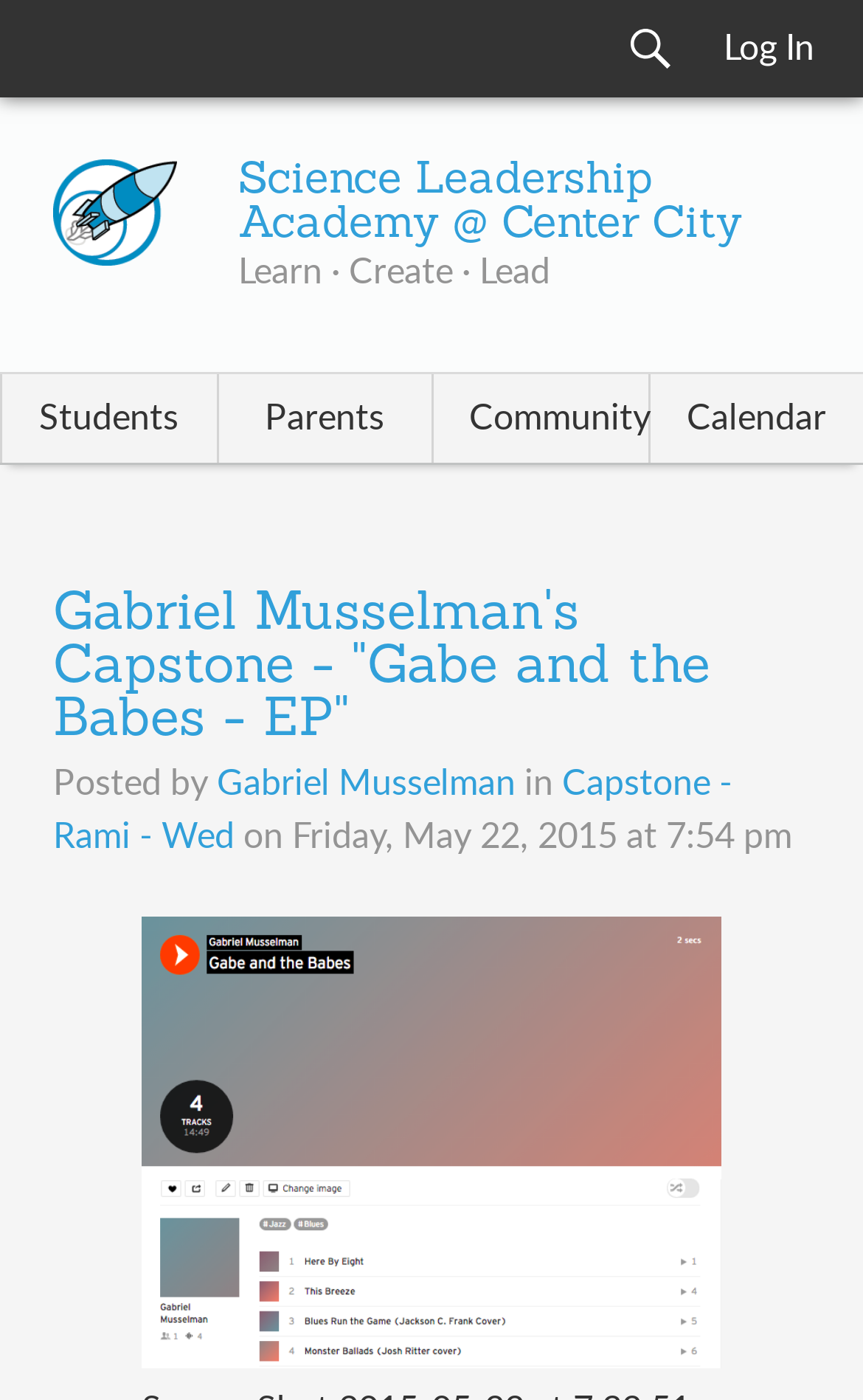Find the UI element described as: "Log In" and predict its bounding box coordinates. Ensure the coordinates are four float numbers between 0 and 1, [left, top, right, bottom].

[0.803, 0.0, 0.979, 0.07]